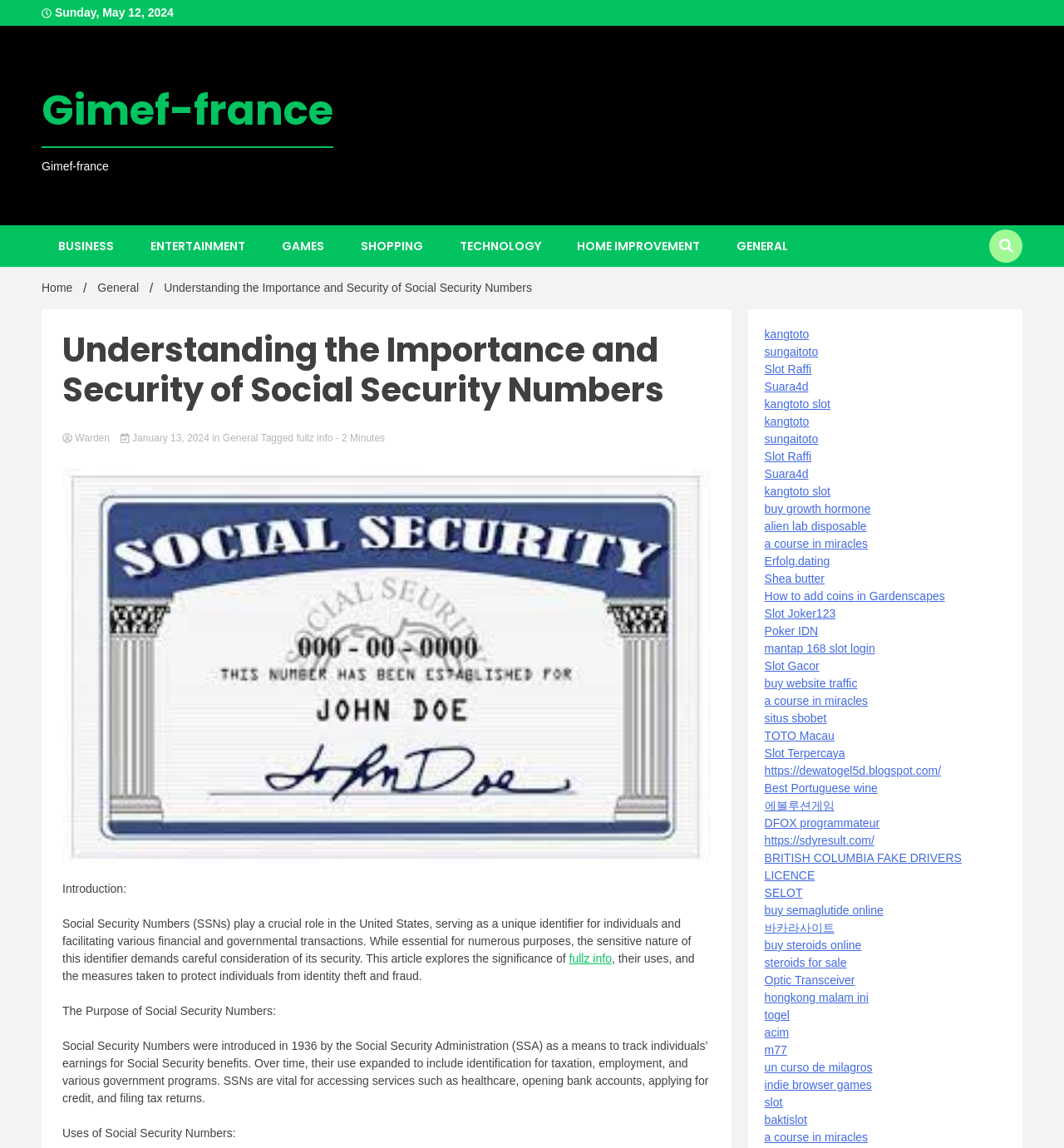What is the title of the article on the webpage?
Use the image to give a comprehensive and detailed response to the question.

The title of the article is displayed in a heading element on the webpage. It is located below the navigation menu and above the article content. The title is 'Understanding the Importance and Security of Social Security Numbers'.